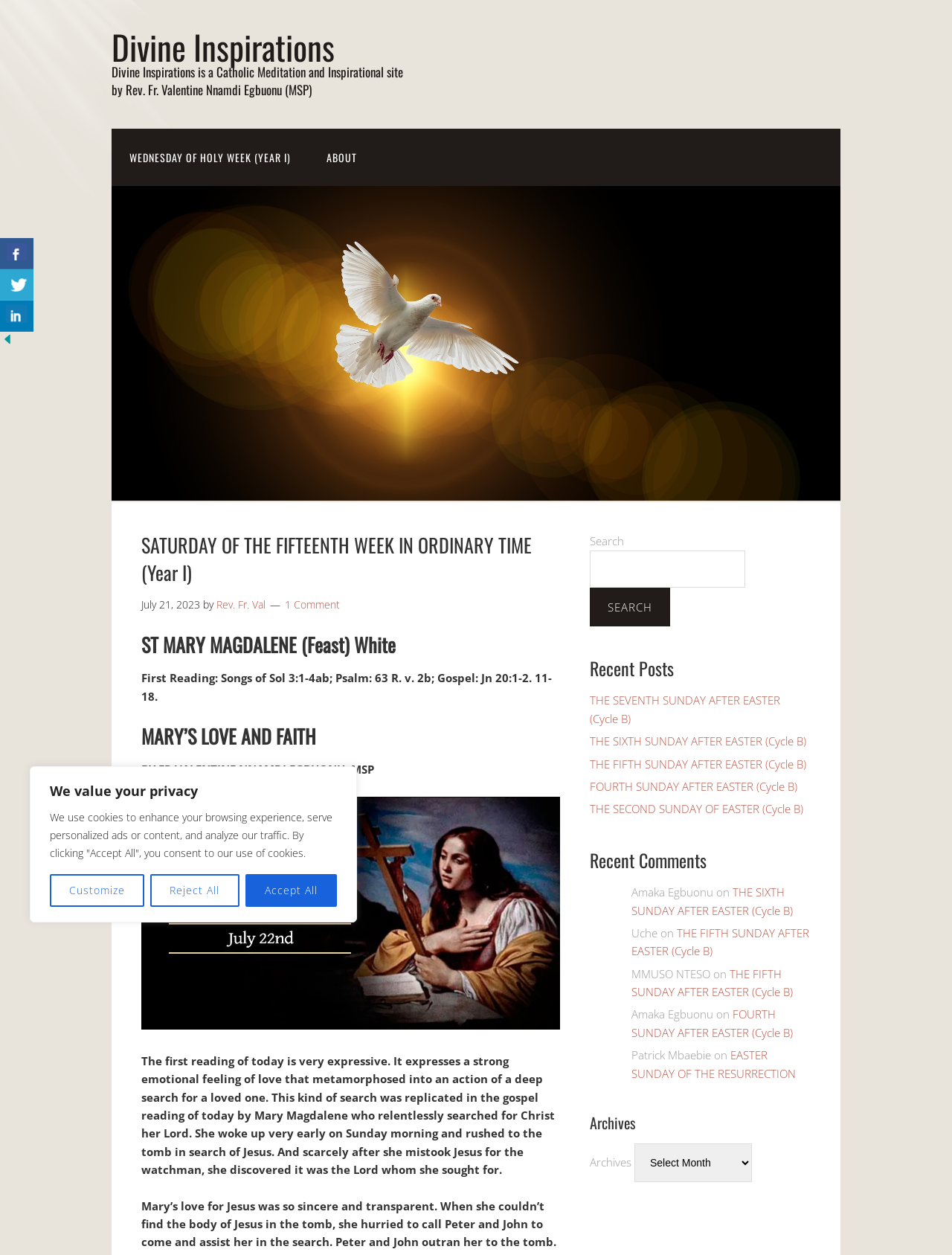Determine the bounding box coordinates for the element that should be clicked to follow this instruction: "Read recent posts". The coordinates should be given as four float numbers between 0 and 1, in the format [left, top, right, bottom].

[0.62, 0.552, 0.82, 0.578]